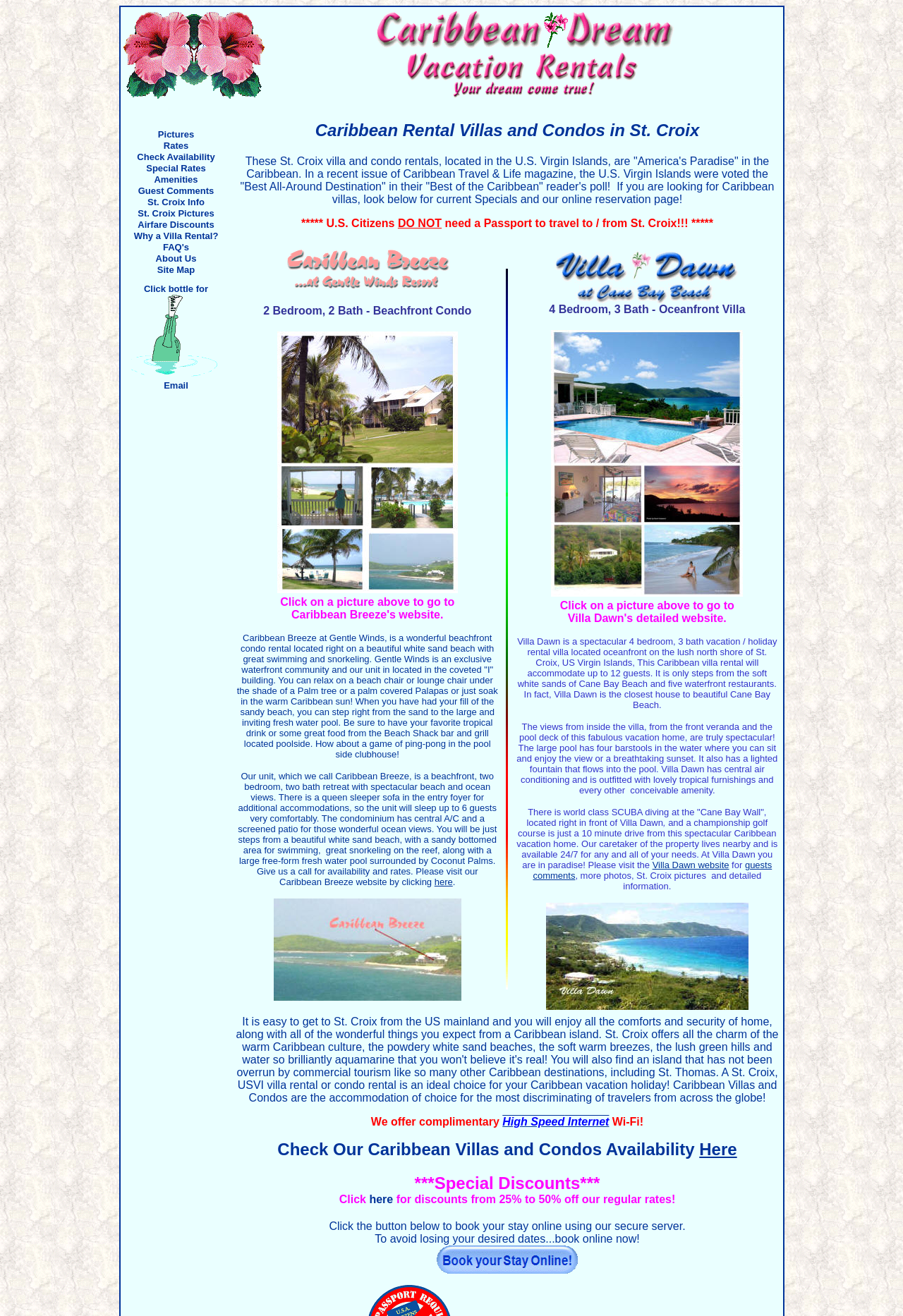What is the feature of the pool at Villa Dawn?
Please use the image to provide an in-depth answer to the question.

The webpage describes the pool at Villa Dawn as having 'four barstools in the water where you can sit and enjoy the view or a breathtaking sunset. It also has a lighted fountain that flows into the pool'.